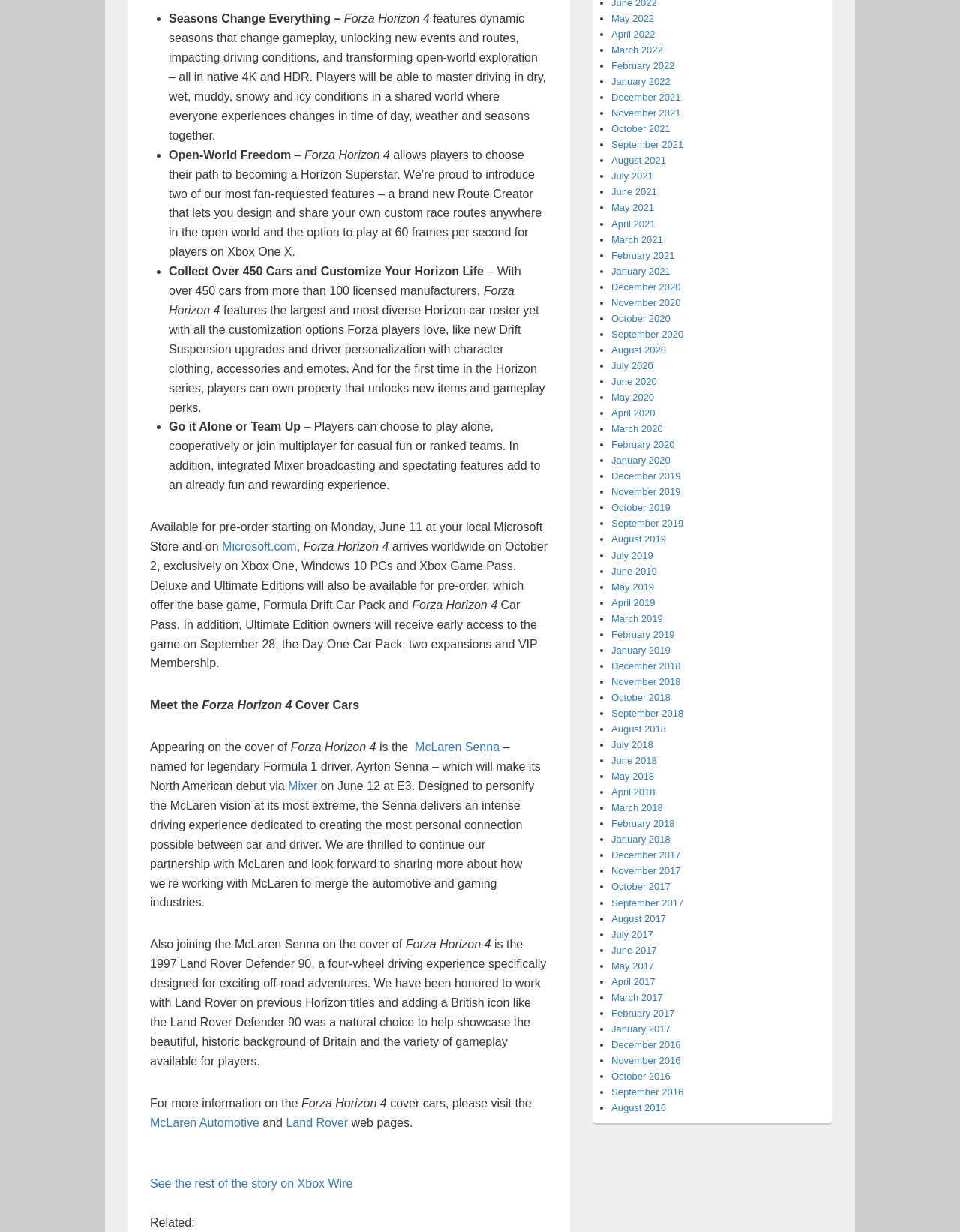Find the bounding box coordinates of the clickable element required to execute the following instruction: "Visit the McLaren Automotive web page". Provide the coordinates as four float numbers between 0 and 1, i.e., [left, top, right, bottom].

[0.156, 0.906, 0.27, 0.916]